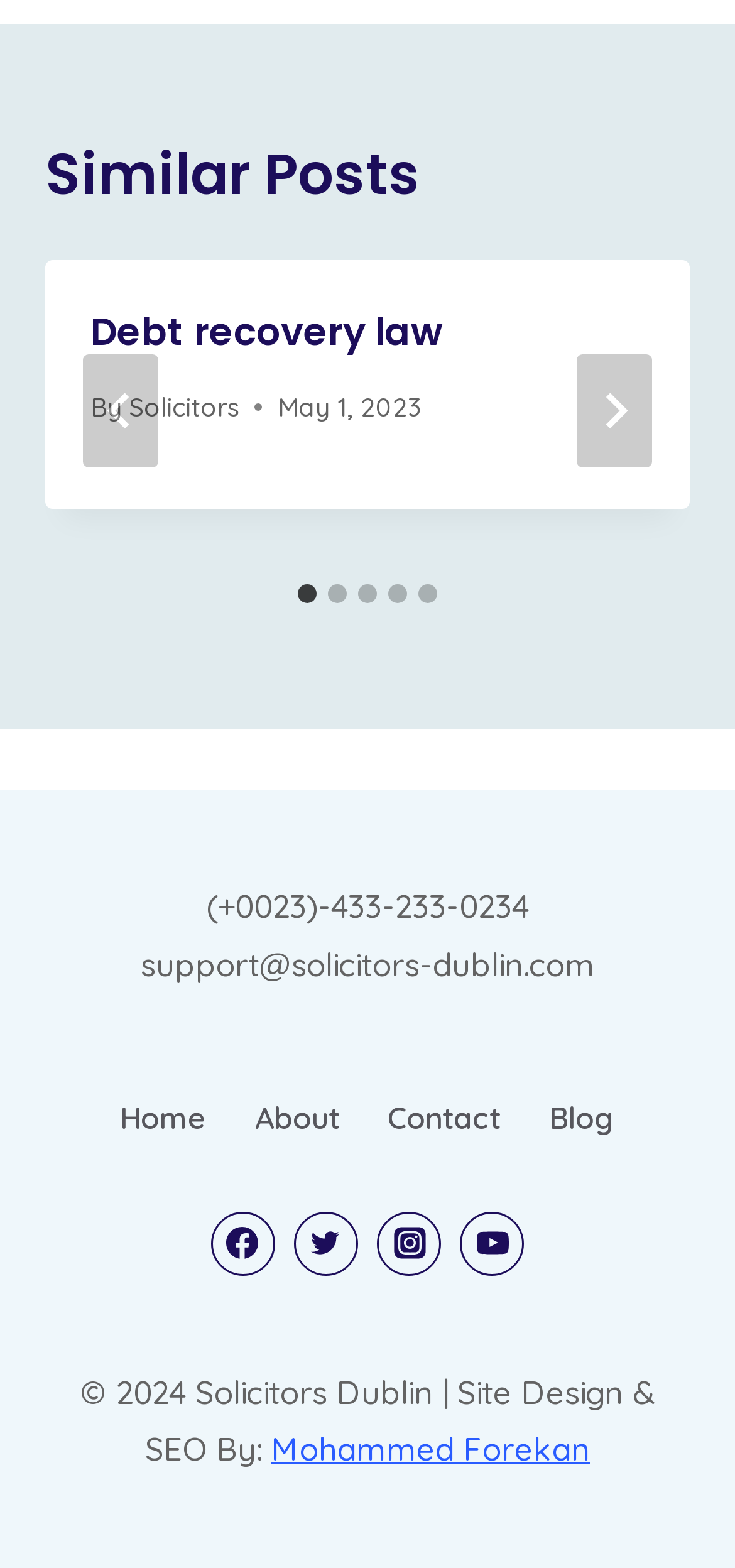Using floating point numbers between 0 and 1, provide the bounding box coordinates in the format (top-left x, top-left y, bottom-right x, bottom-right y). Locate the UI element described here: Mohammed Forekan

[0.369, 0.911, 0.803, 0.937]